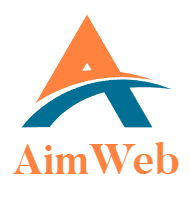What type of content does the AimWeb platform provide?
Using the image provided, answer with just one word or phrase.

News and content related to events in Poland